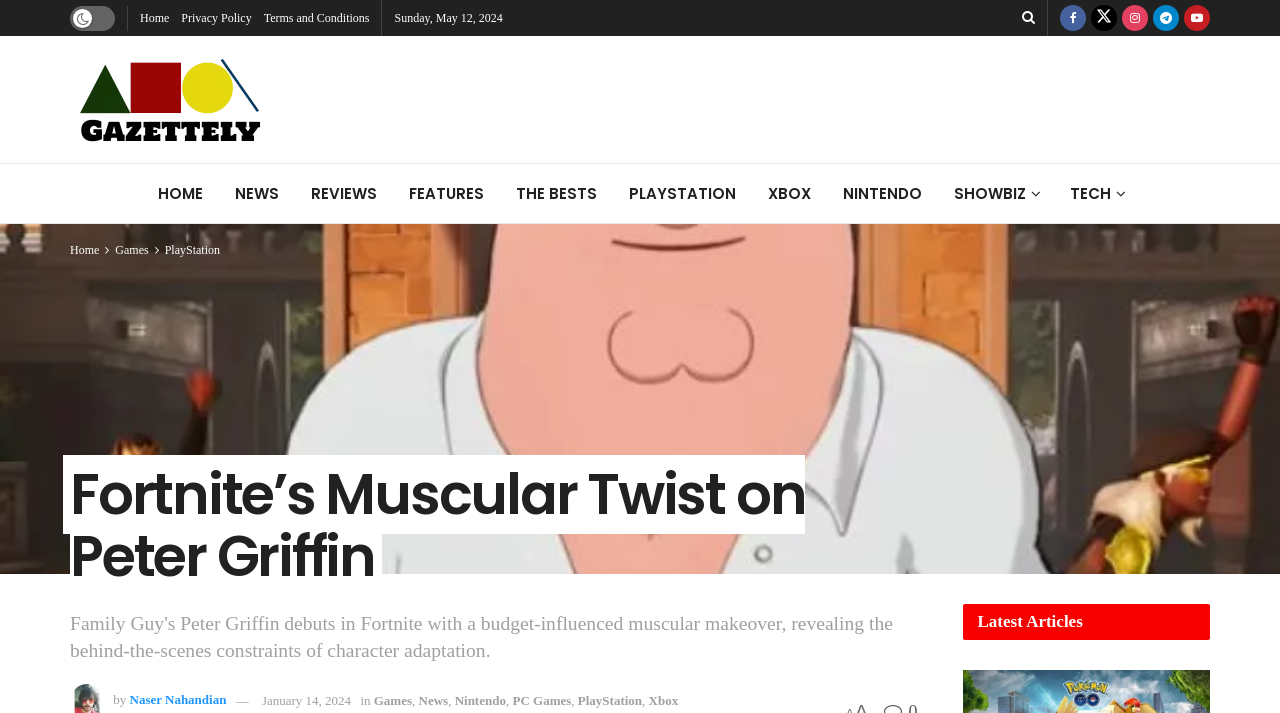Give a short answer using one word or phrase for the question:
How many main sections are there in the webpage?

2